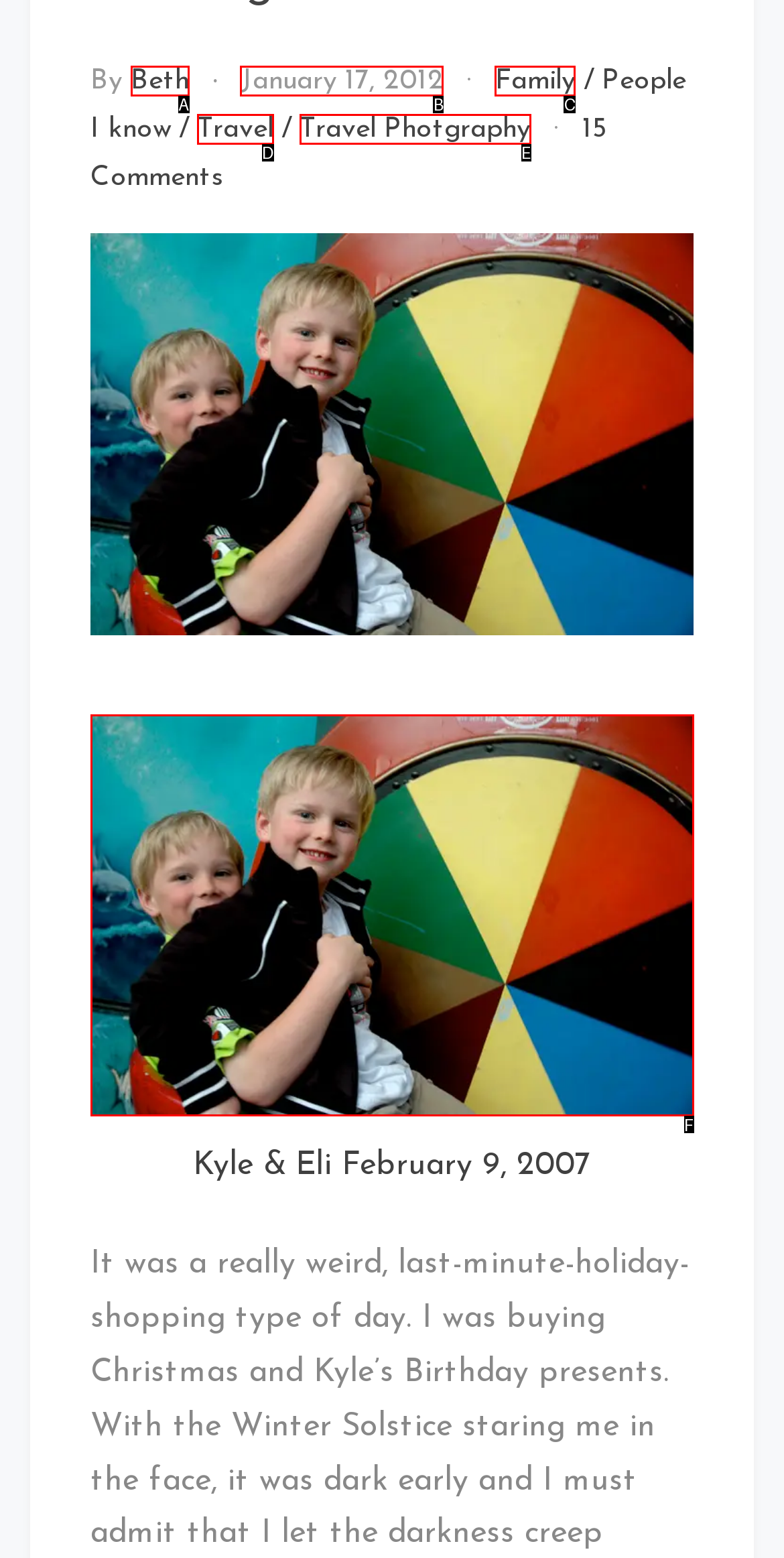Select the option that matches this description: Travel Photgraphy
Answer by giving the letter of the chosen option.

E